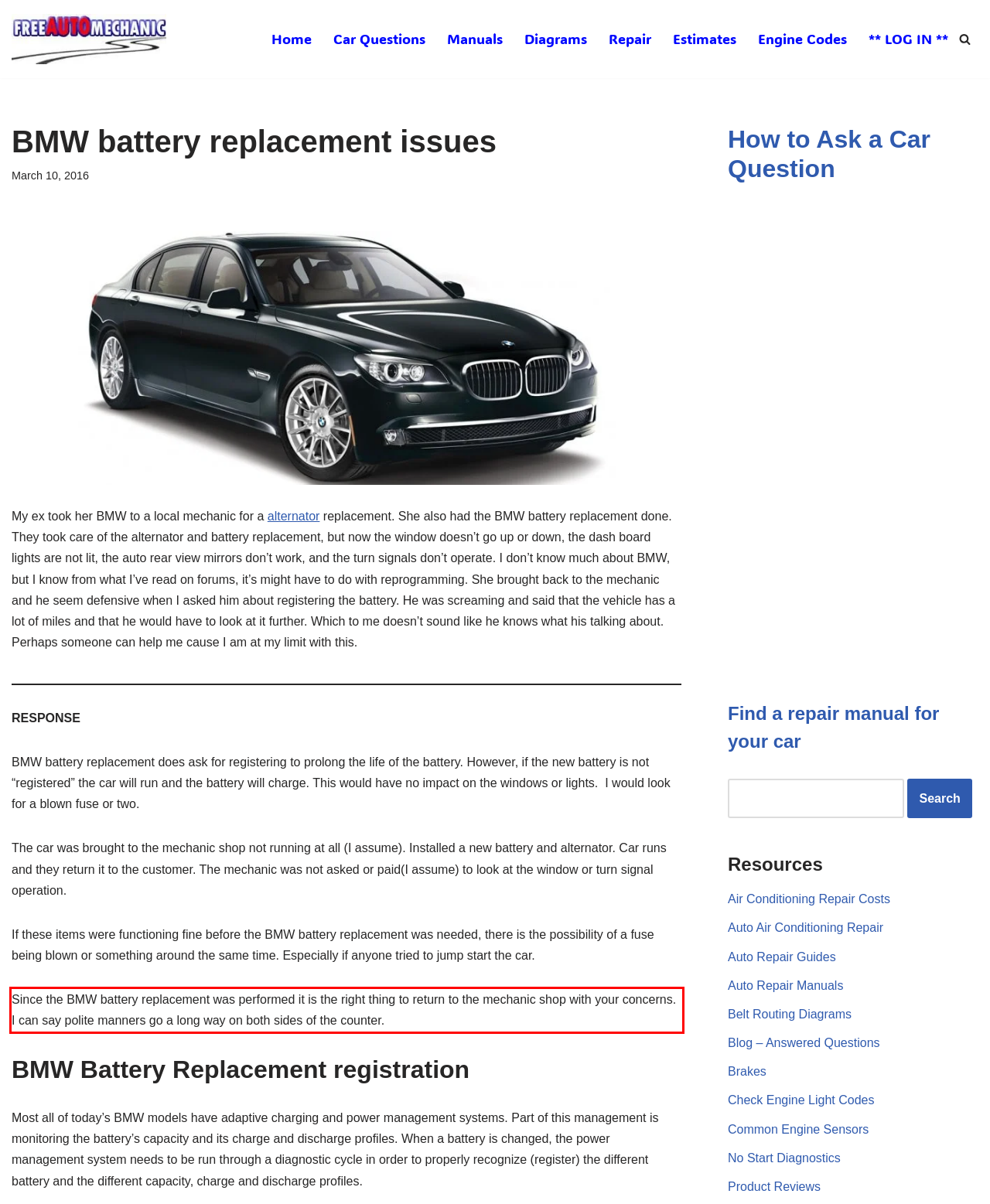Using the provided screenshot of a webpage, recognize and generate the text found within the red rectangle bounding box.

Since the BMW battery replacement was performed it is the right thing to return to the mechanic shop with your concerns. I can say polite manners go a long way on both sides of the counter.